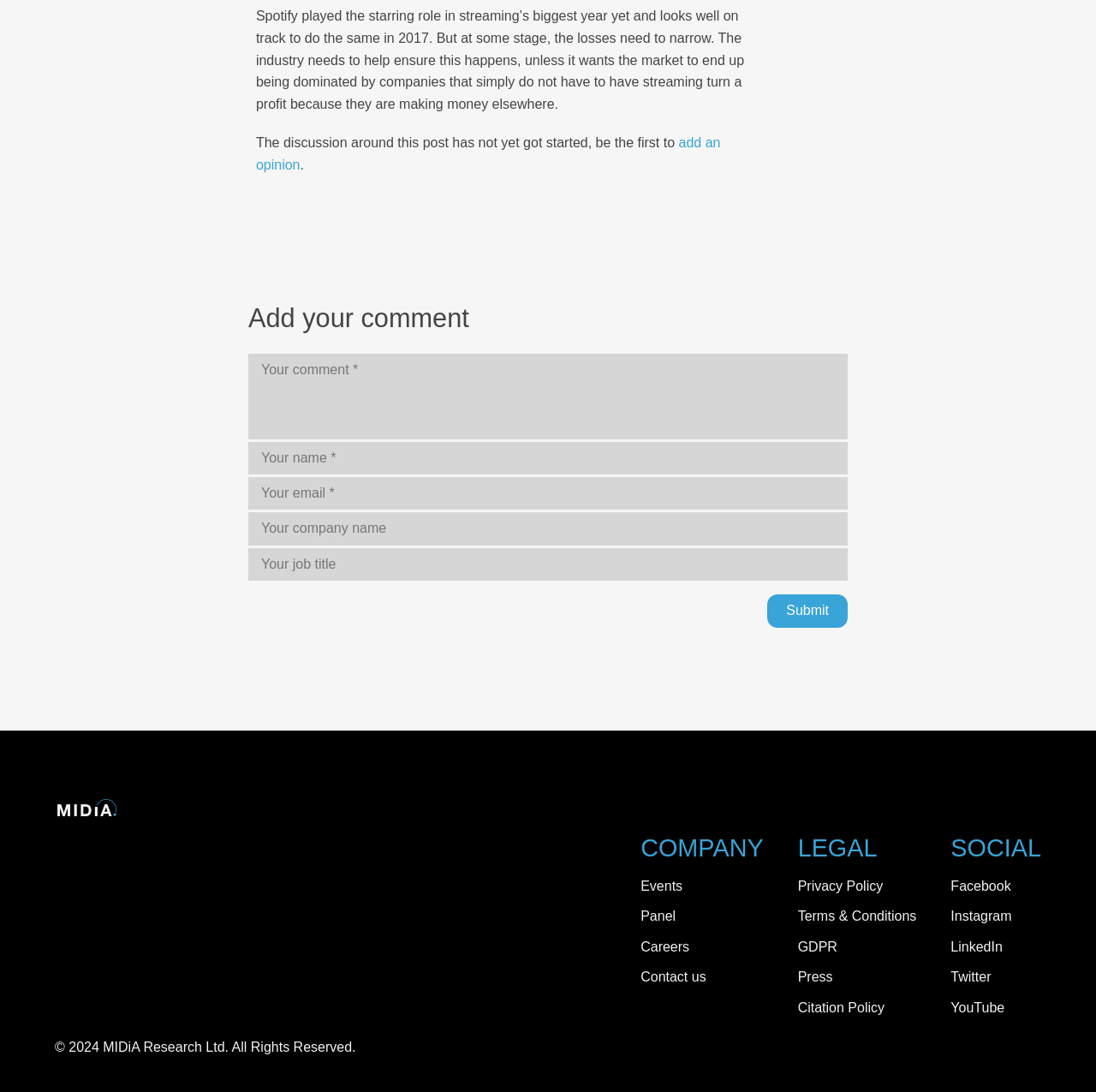How many textboxes are there in the comment section?
Refer to the image and respond with a one-word or short-phrase answer.

5